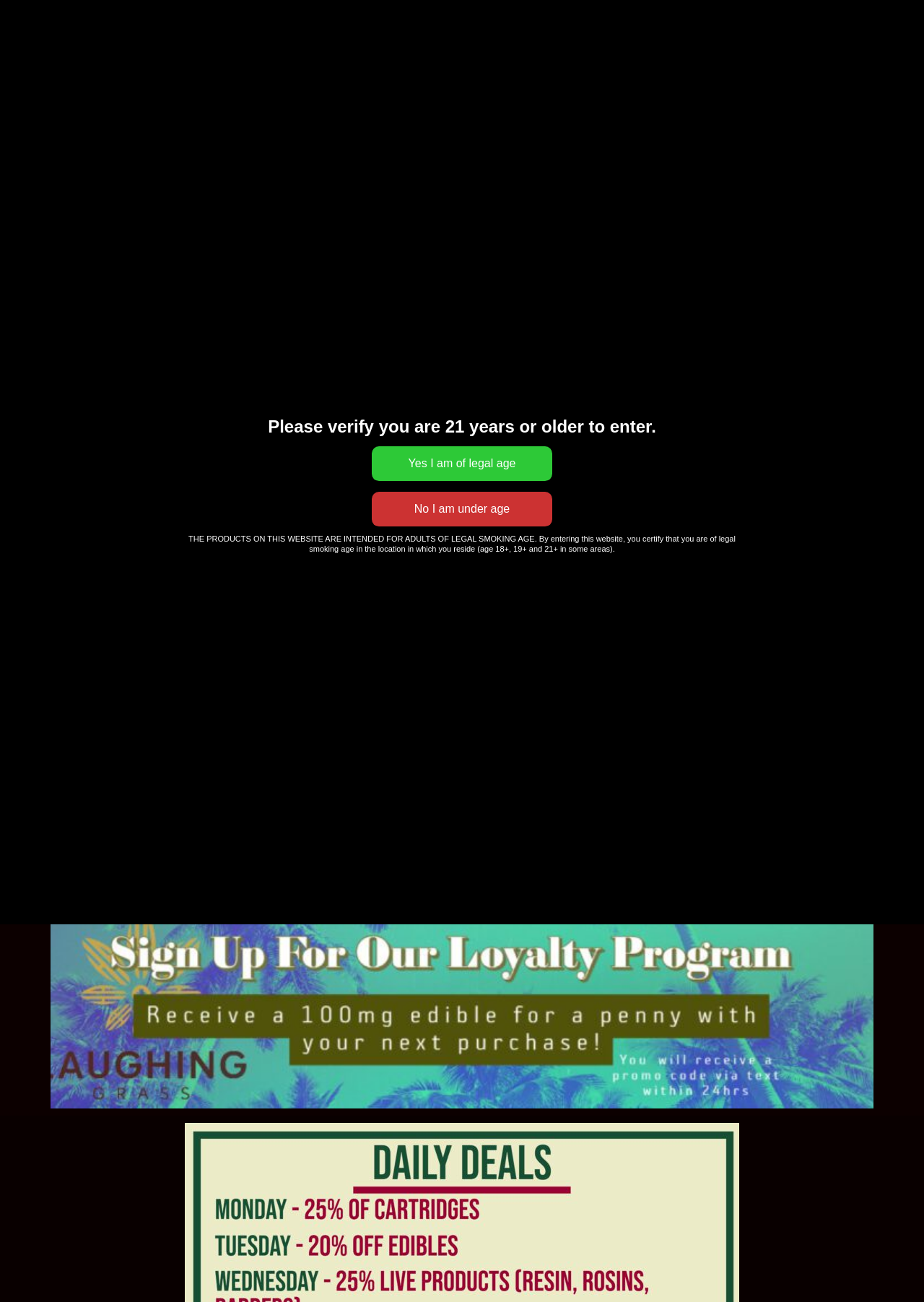Locate the UI element described by 24 7 payday loans in the provided webpage screenshot. Return the bounding box coordinates in the format (top-left x, top-left y, bottom-right x, bottom-right y), ensuring all values are between 0 and 1.

None